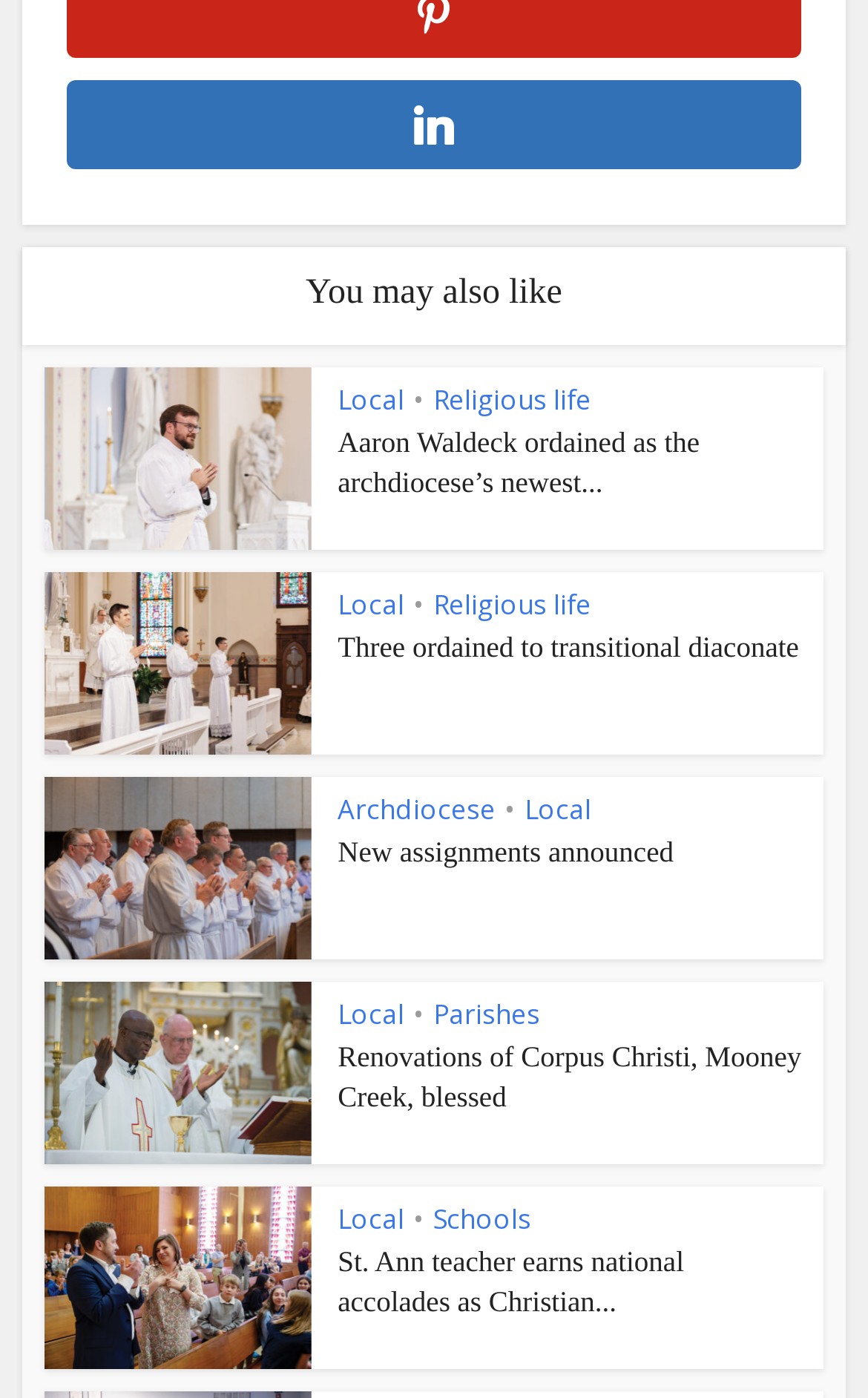Please predict the bounding box coordinates (top-left x, top-left y, bottom-right x, bottom-right y) for the UI element in the screenshot that fits the description: Local

[0.389, 0.859, 0.466, 0.886]